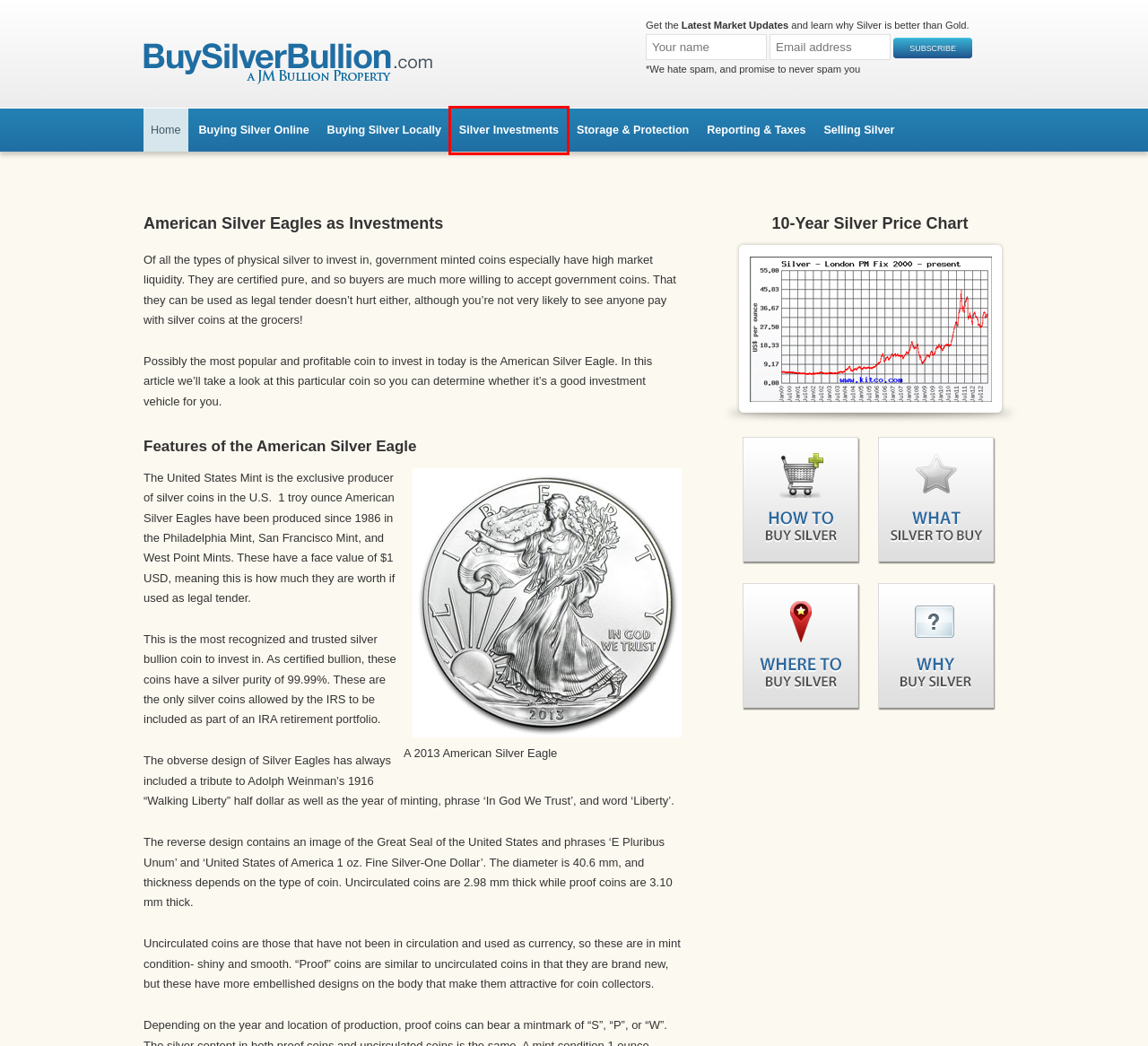A screenshot of a webpage is provided, featuring a red bounding box around a specific UI element. Identify the webpage description that most accurately reflects the new webpage after interacting with the selected element. Here are the candidates:
A. Silver Bullion Bars - Purchasing Silver Bars as a Form of Investment
B. Types of Silver Investments - Bullion, ETFs, Futures, Accounts, & More
C. Buying Physical Silver Bullion Locally - The Pros and Cons
D. Buying Physical Silver Bullion Online - The Pros and Cons
E. How to Sell Physical Silver Bullion - Online and Local Silver Sales
F. Storing and Protecting Silver Bullion - Insurance, Safes, & More
G. Reporting and Taxation of Silver Bullion - IRAs, 8300s, 1099s, & More
H. Buy Silver Bullion - Physical Silver Buying Guide and Dealer Reviews

B